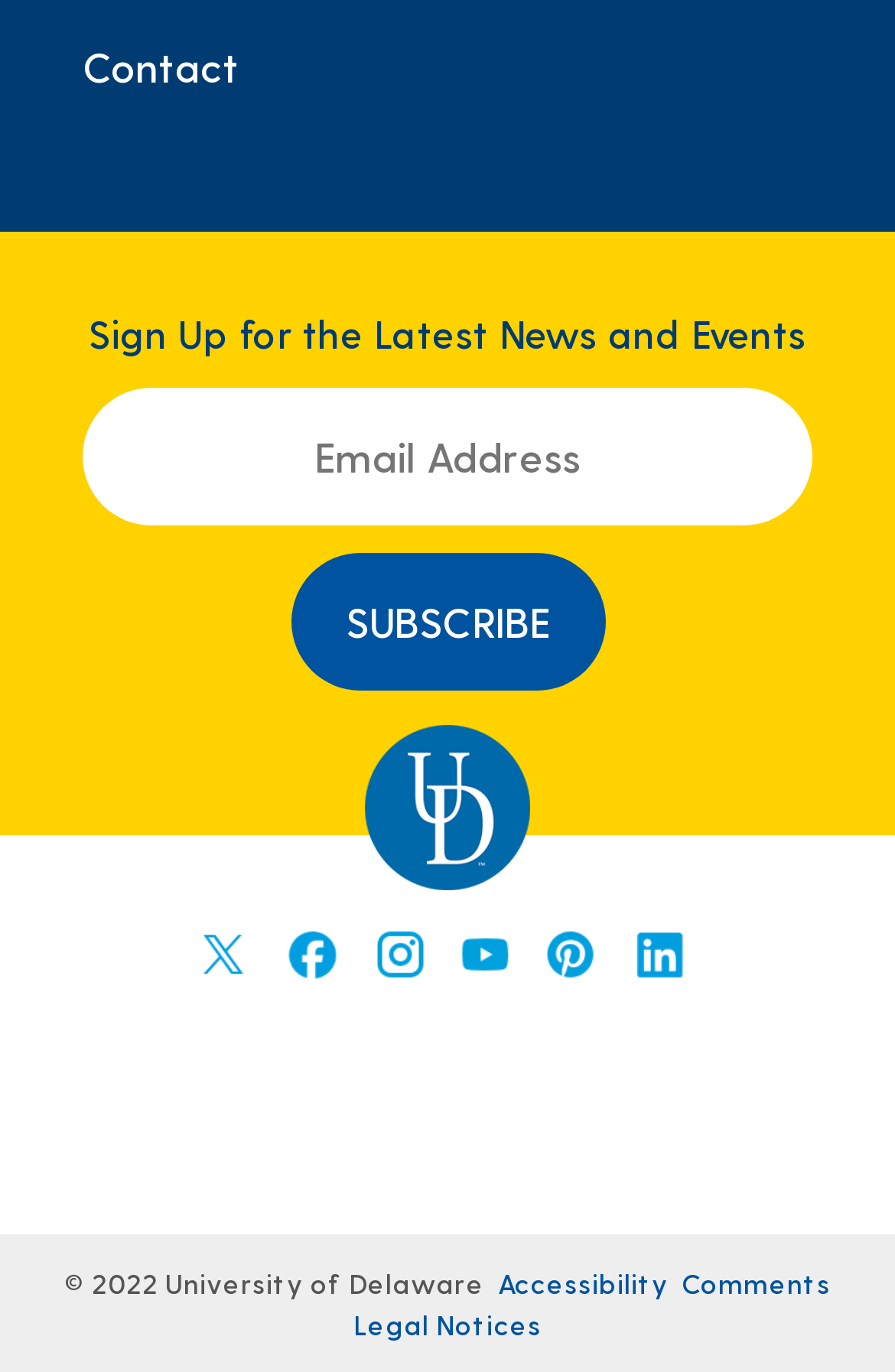What is the button below the textbox?
Using the image as a reference, answer with just one word or a short phrase.

Subscribe